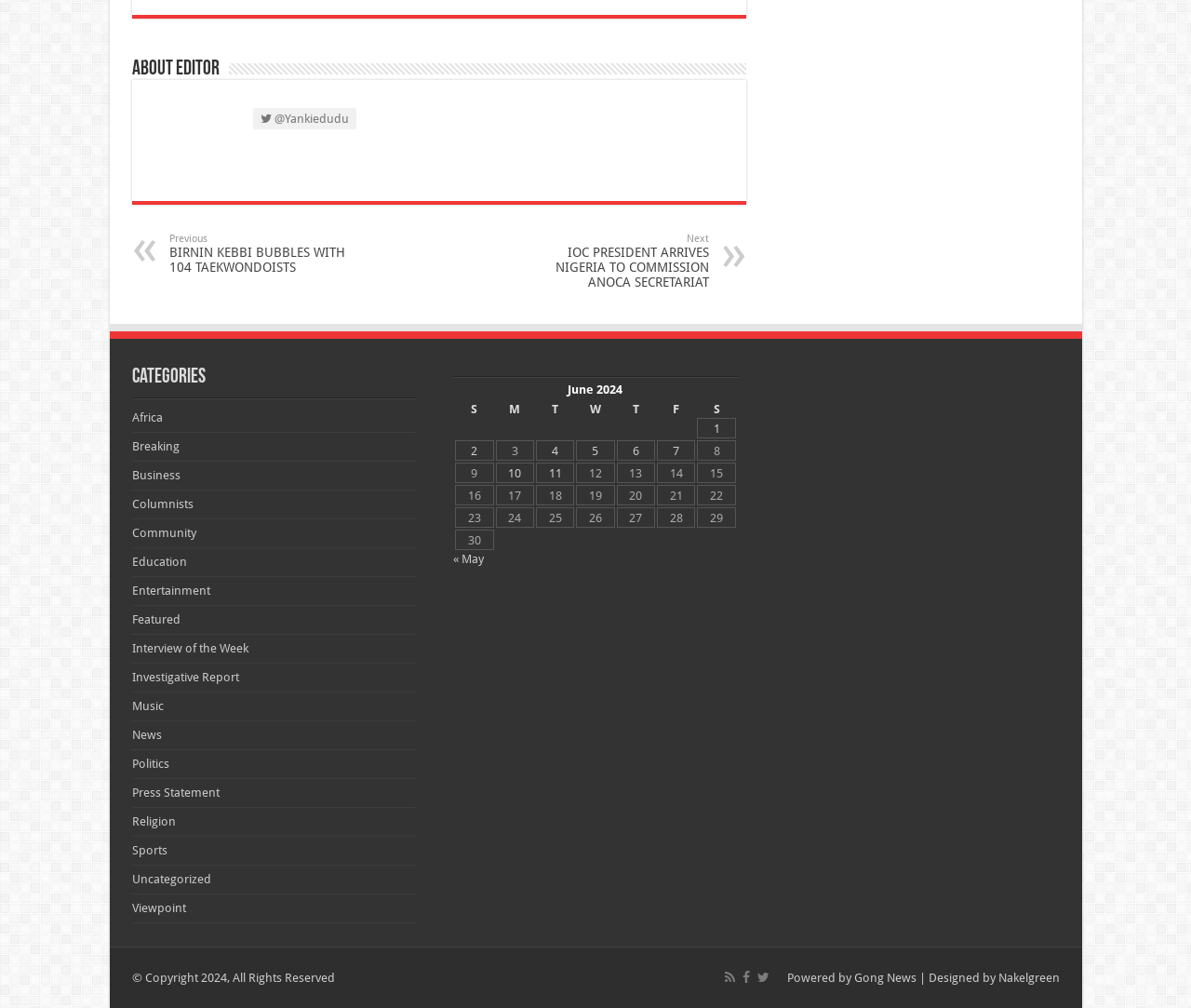Please find the bounding box coordinates of the clickable region needed to complete the following instruction: "Click on the 'About Editor' heading". The bounding box coordinates must consist of four float numbers between 0 and 1, i.e., [left, top, right, bottom].

[0.111, 0.058, 0.184, 0.079]